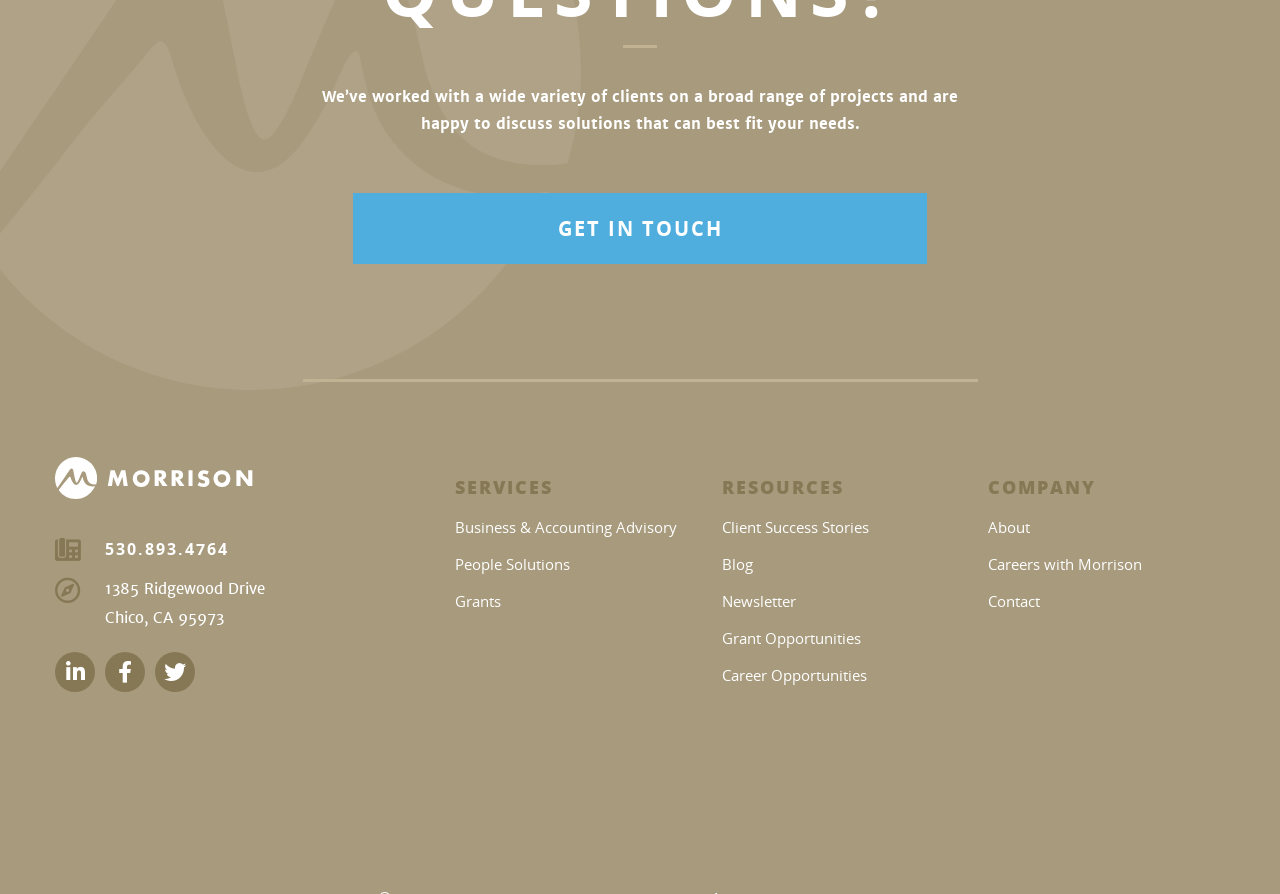Locate the bounding box coordinates of the segment that needs to be clicked to meet this instruction: "Learn about the company".

[0.772, 0.578, 0.805, 0.6]